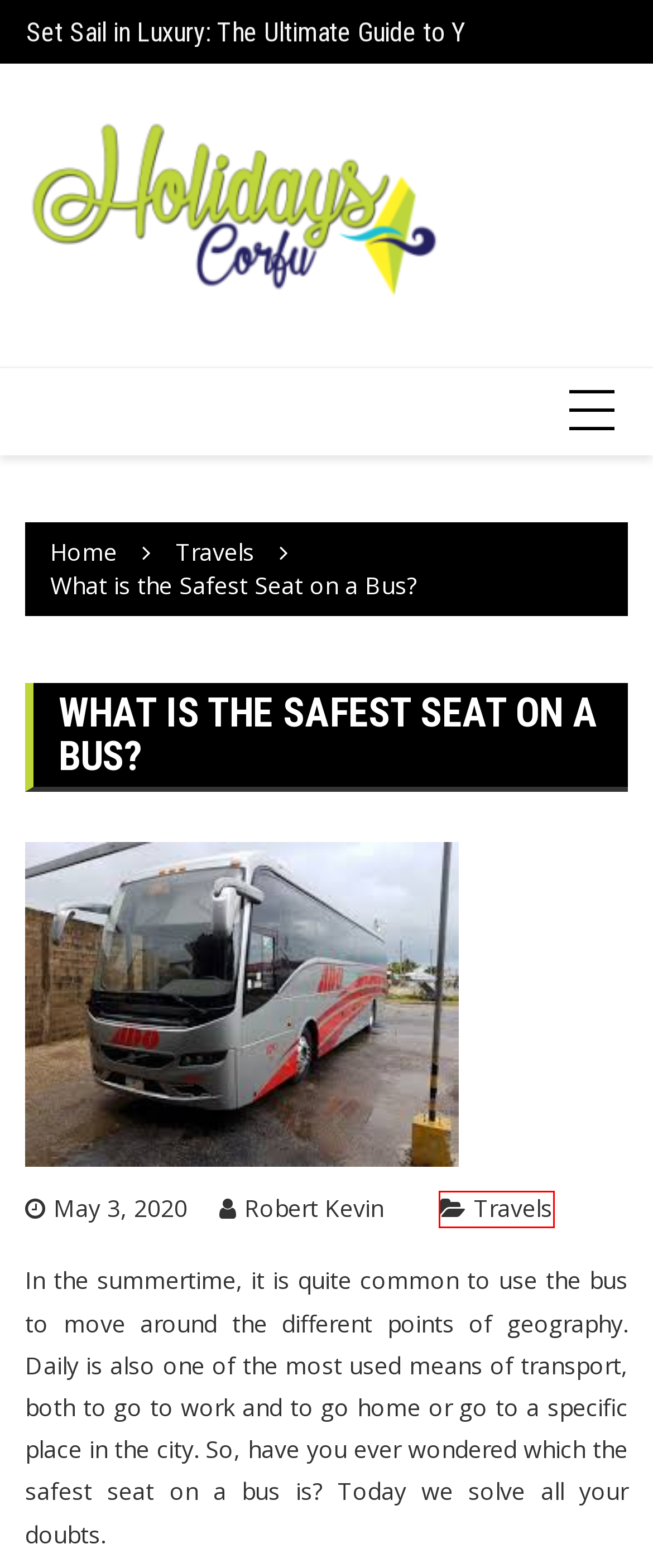Given a webpage screenshot with a UI element marked by a red bounding box, choose the description that best corresponds to the new webpage that will appear after clicking the element. The candidates are:
A. Holidays Corfu | Travel Blog
B. Travels Archives - Holidays Corfu
C. calming Archives - Holidays Corfu
D. Read This Post Before You Go for the Nile River Cruise - Holidays Corfu
E. May 2022 - Holidays Corfu
F. October 2021 - Holidays Corfu
G. Robert Kevin, Author at Holidays Corfu
H. August 2023 - Holidays Corfu

B